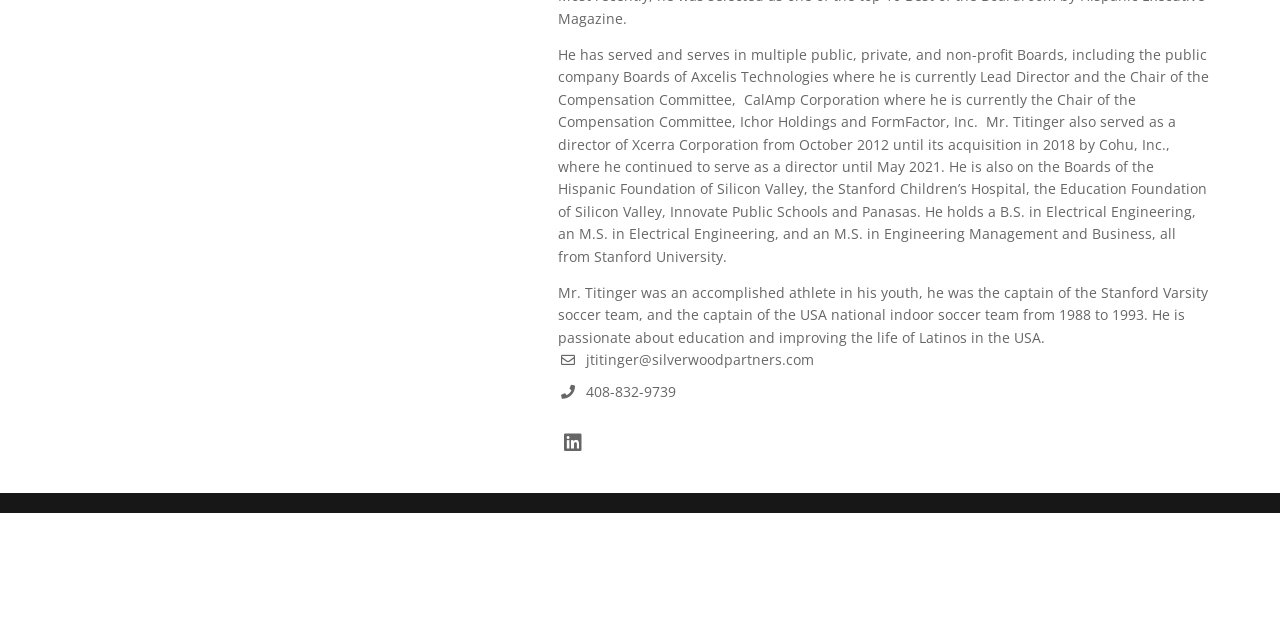Locate the bounding box coordinates for the element described below: "jtitinger@silverwoodpartners.com". The coordinates must be four float values between 0 and 1, formatted as [left, top, right, bottom].

[0.457, 0.547, 0.636, 0.577]